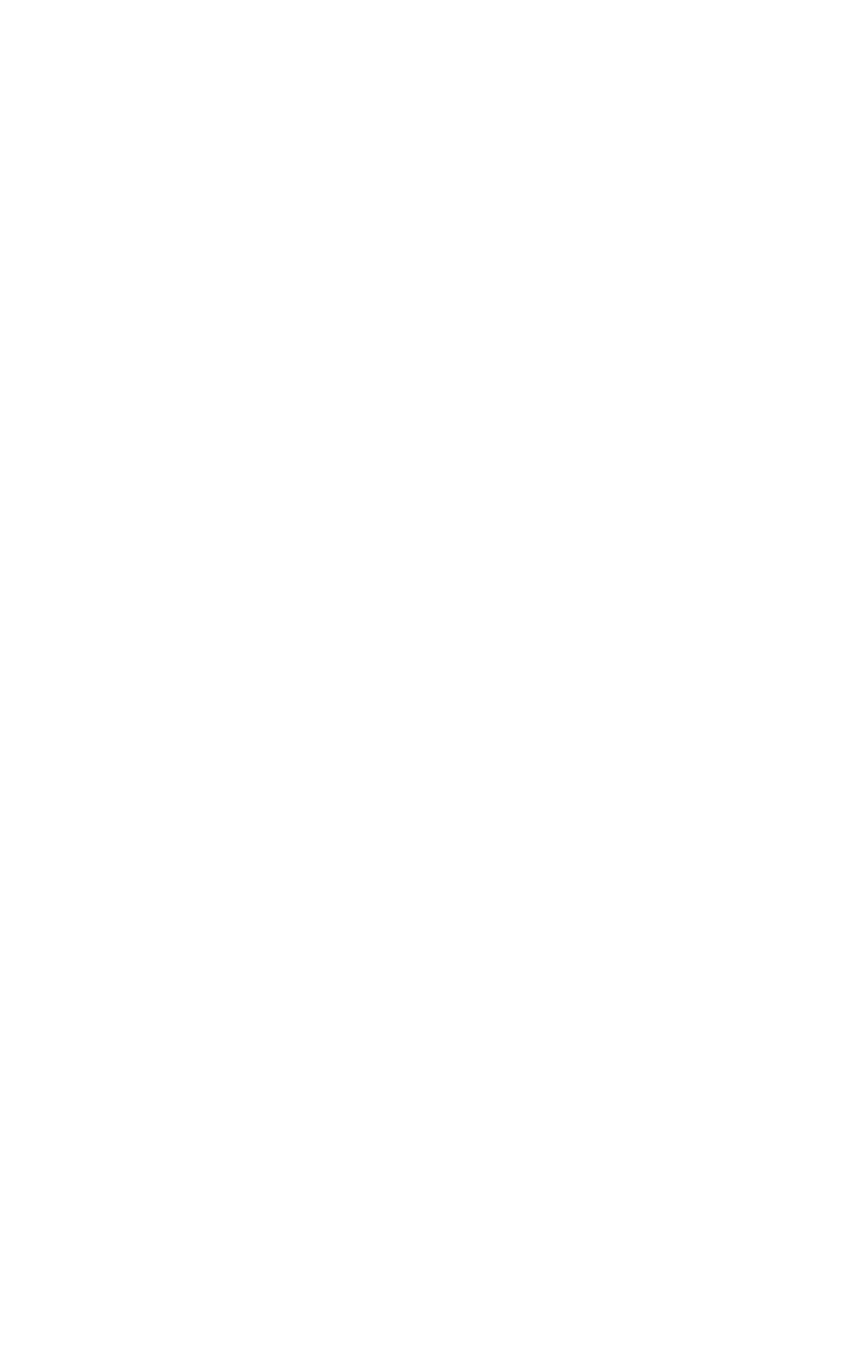Find the bounding box coordinates of the element you need to click on to perform this action: 'View Stories'. The coordinates should be represented by four float values between 0 and 1, in the format [left, top, right, bottom].

[0.102, 0.516, 0.248, 0.546]